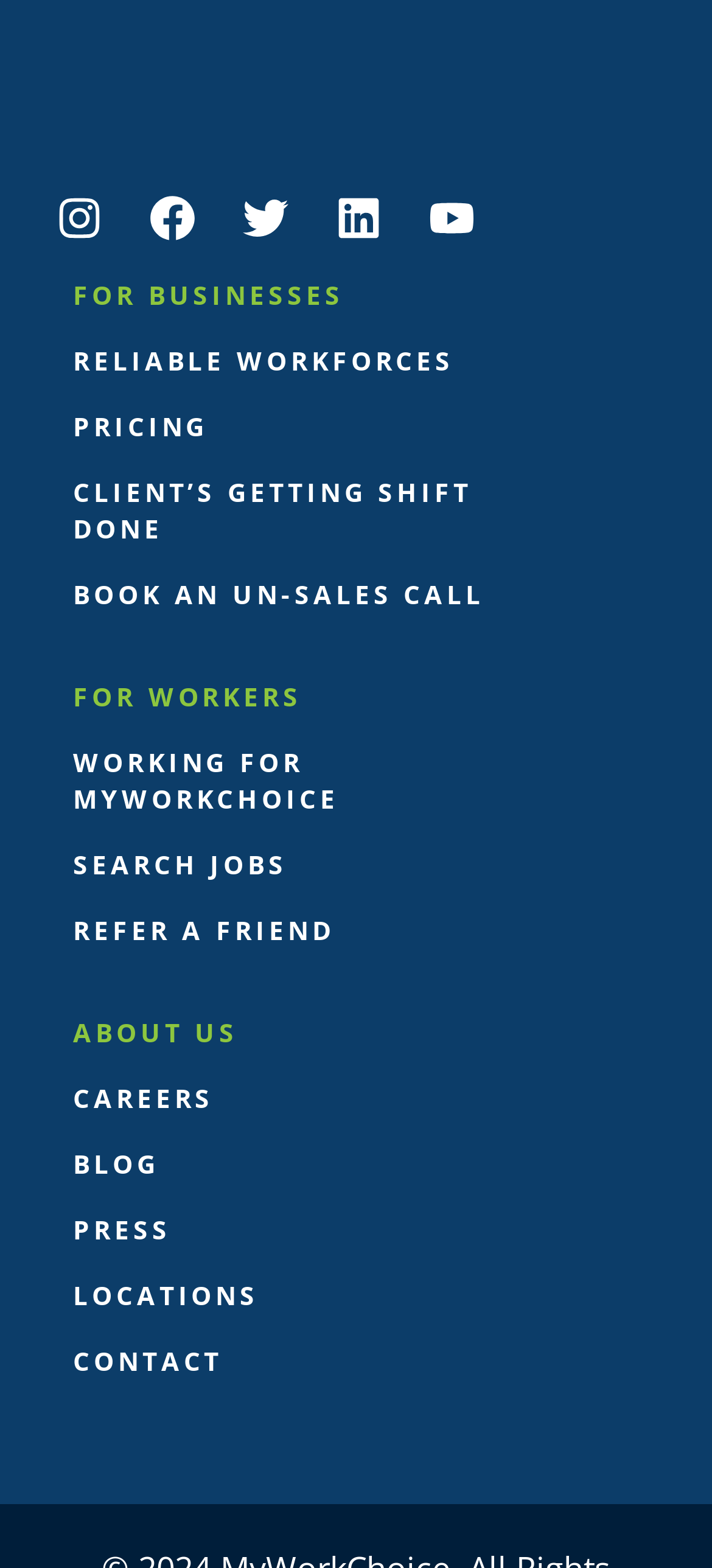Pinpoint the bounding box coordinates of the element to be clicked to execute the instruction: "Click the DISCLAIMER link".

None